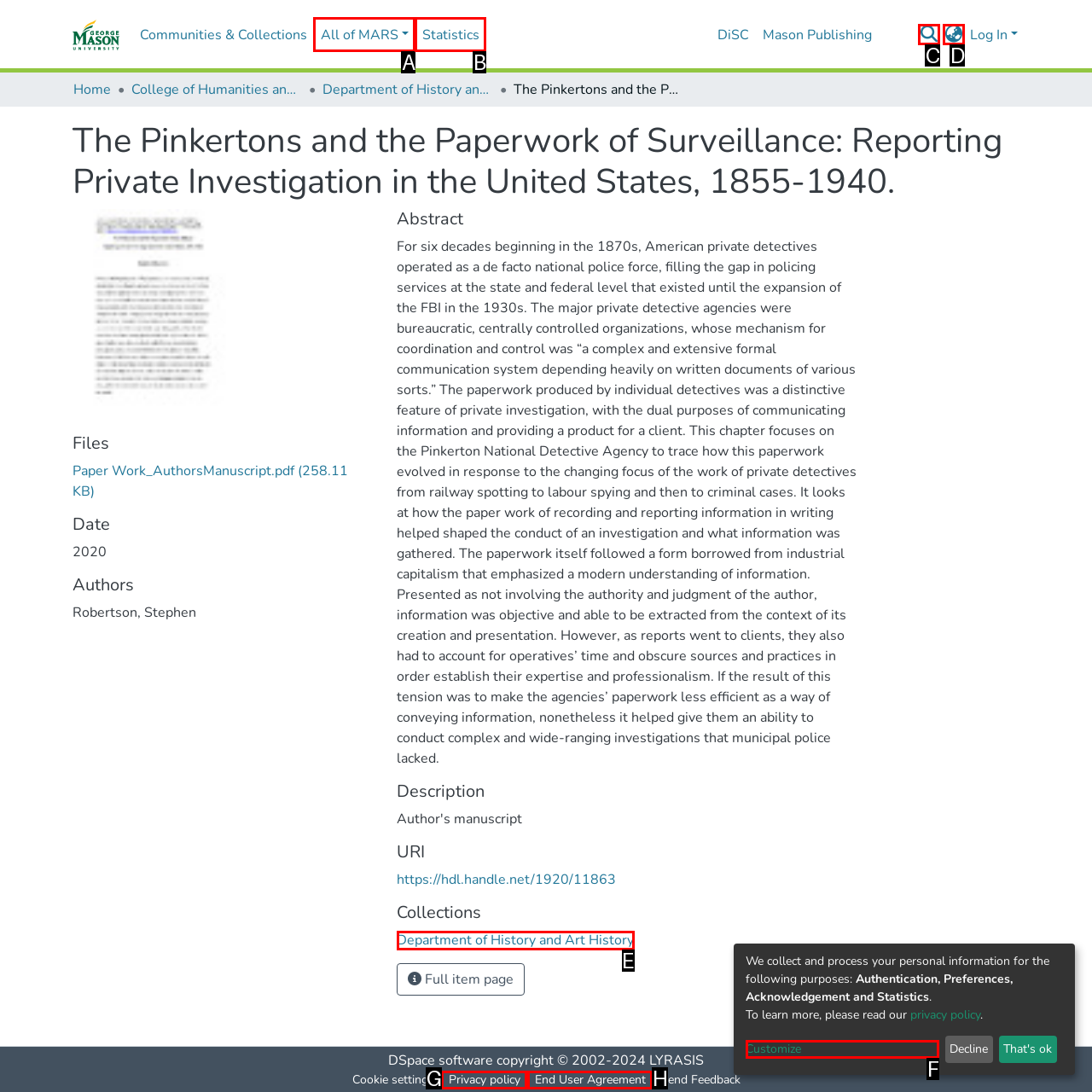Select the letter that aligns with the description: Privacy policy. Answer with the letter of the selected option directly.

G